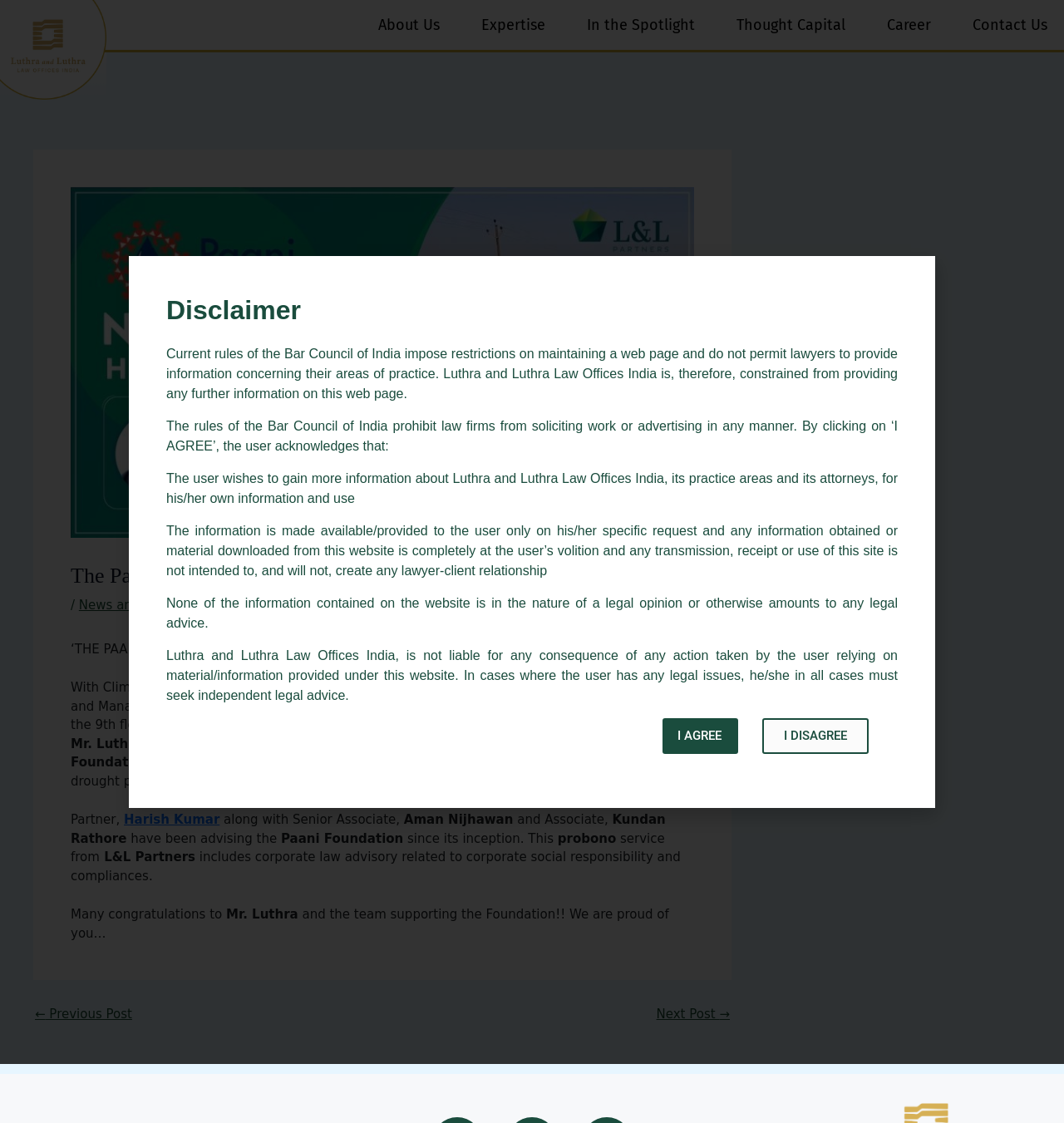Determine the bounding box coordinates for the region that must be clicked to execute the following instruction: "Click Contact Us".

[0.898, 0.0, 1.0, 0.044]